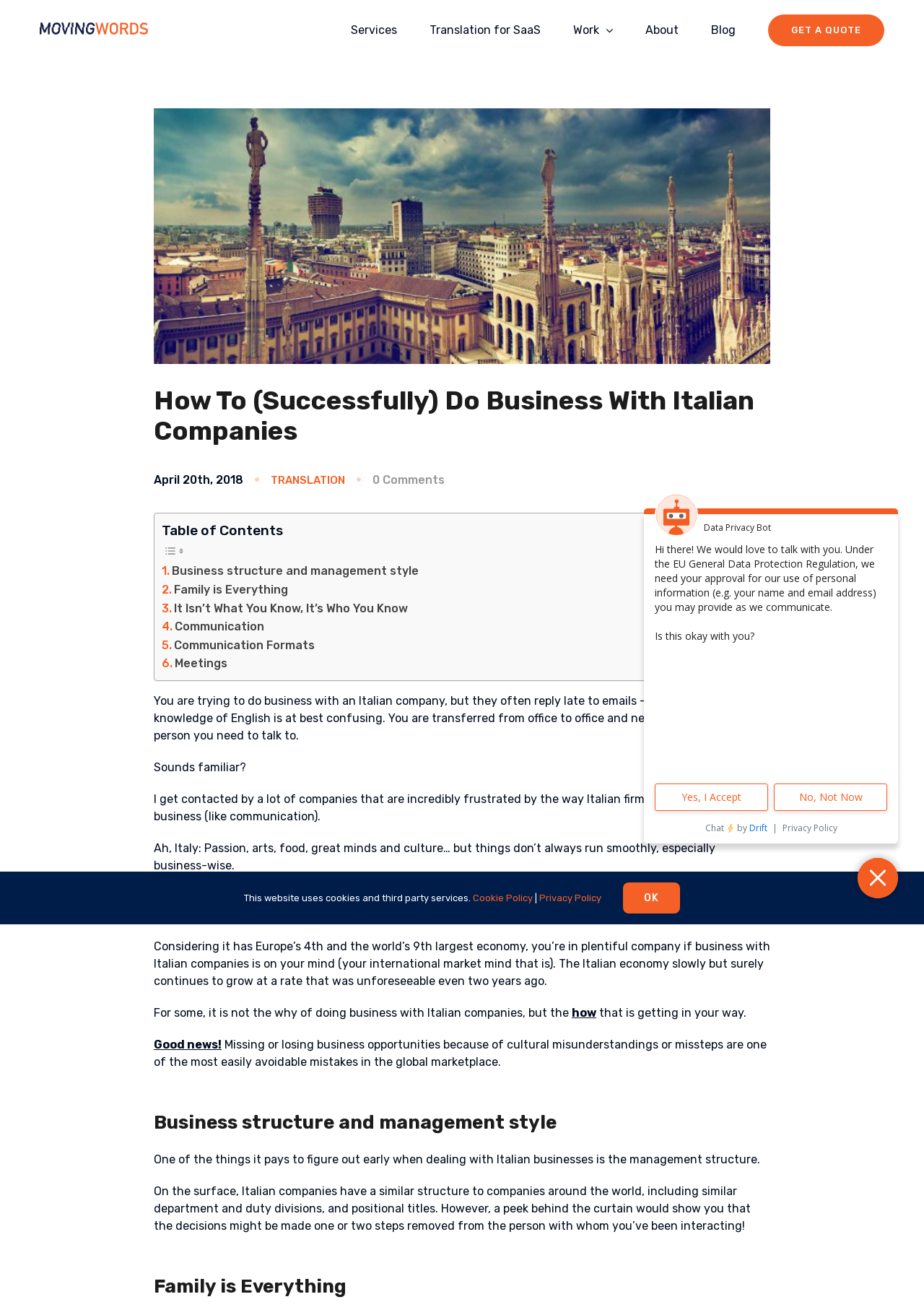Please identify the bounding box coordinates of the element's region that I should click in order to complete the following instruction: "Chat with the support team". The bounding box coordinates consist of four float numbers between 0 and 1, i.e., [left, top, right, bottom].

[0.678, 0.37, 0.991, 0.655]